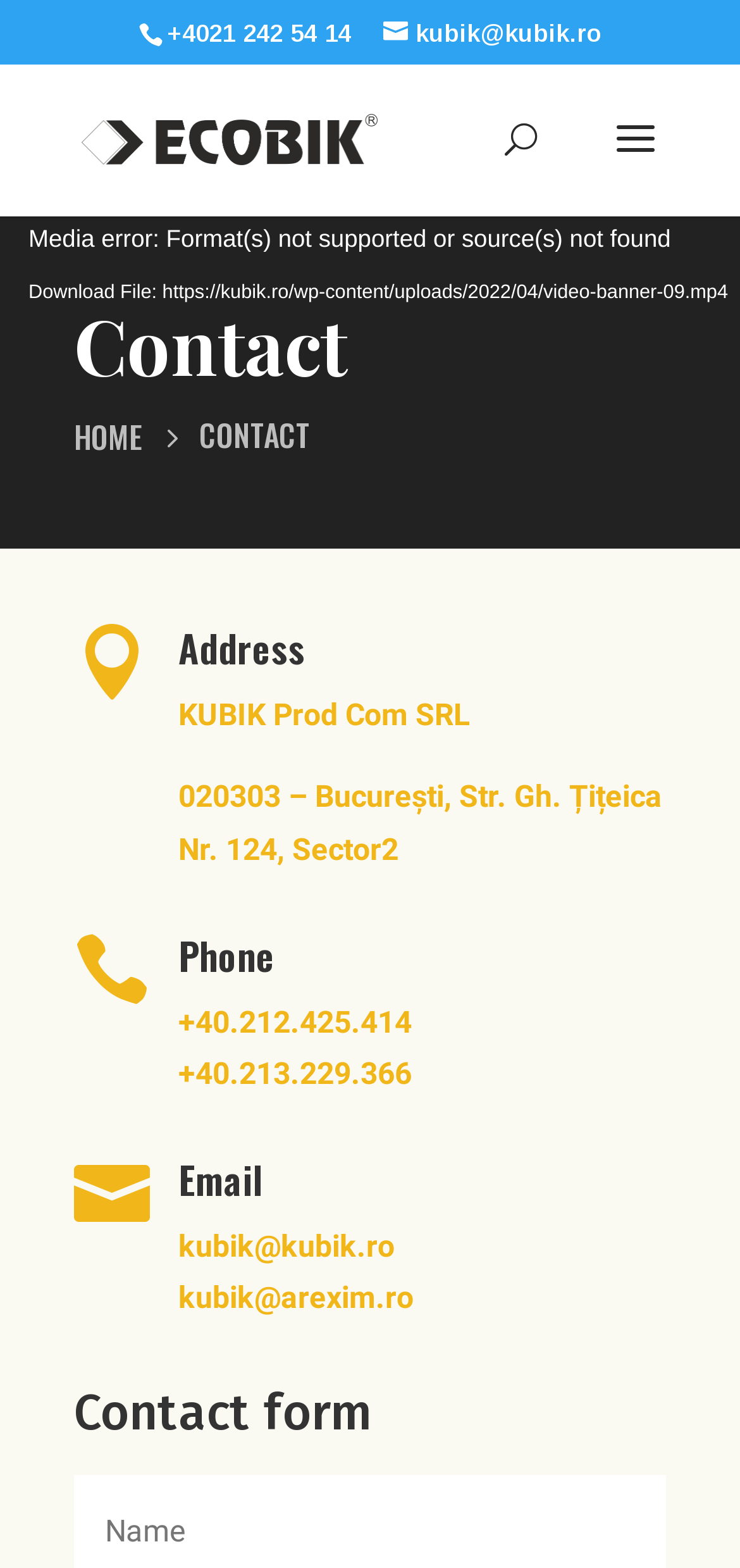Please identify the bounding box coordinates of the element I need to click to follow this instruction: "go to the home page".

[0.1, 0.262, 0.192, 0.294]